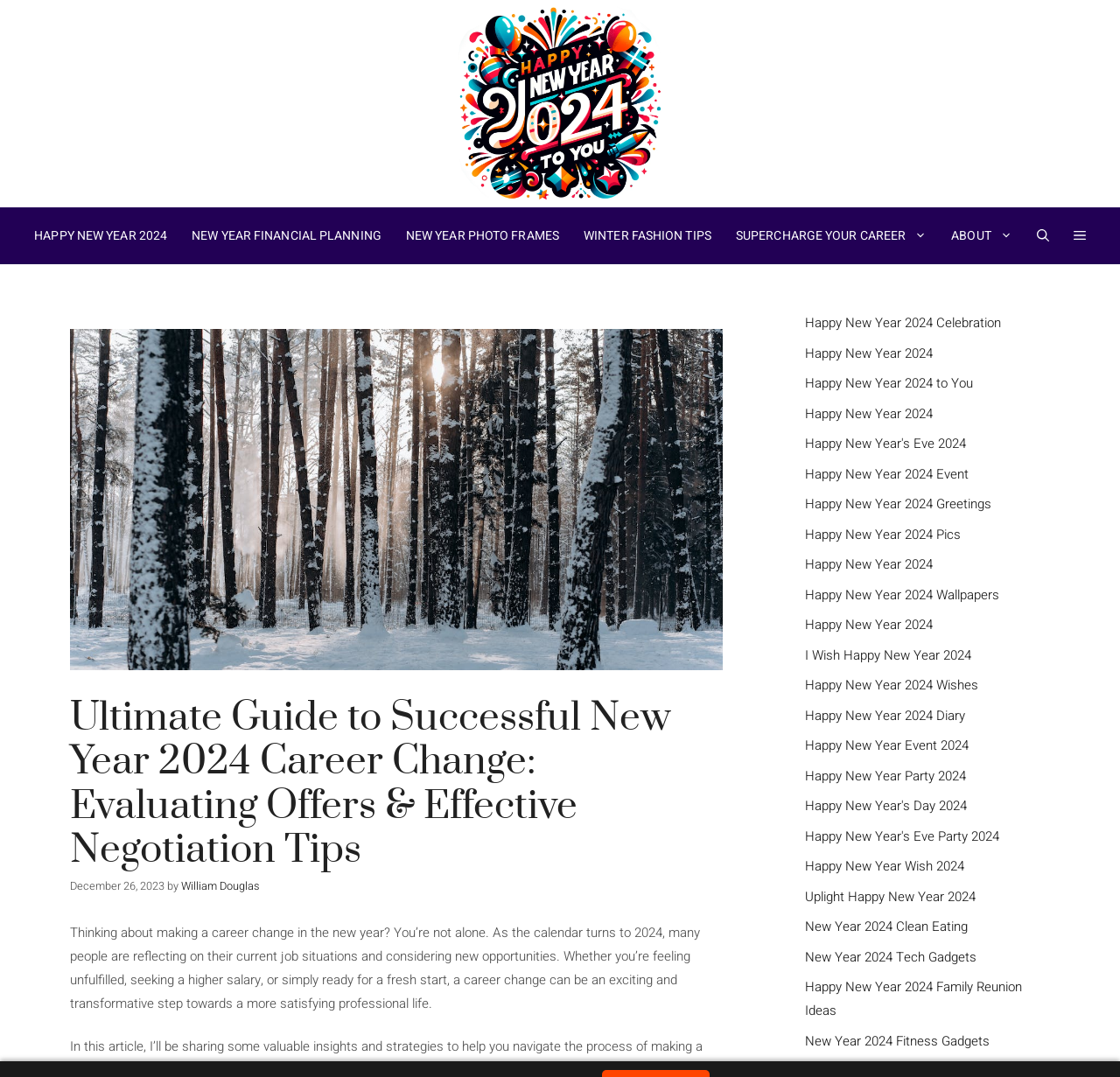Analyze the image and provide a detailed answer to the question: What is the main topic of this webpage?

Based on the webpage's content, particularly the heading 'Ultimate Guide to Successful New Year 2024 Career Change: Evaluating Offers & Effective Negotiation Tips' and the introductory paragraph, it is clear that the main topic of this webpage is career change, specifically in the context of the new year 2024.